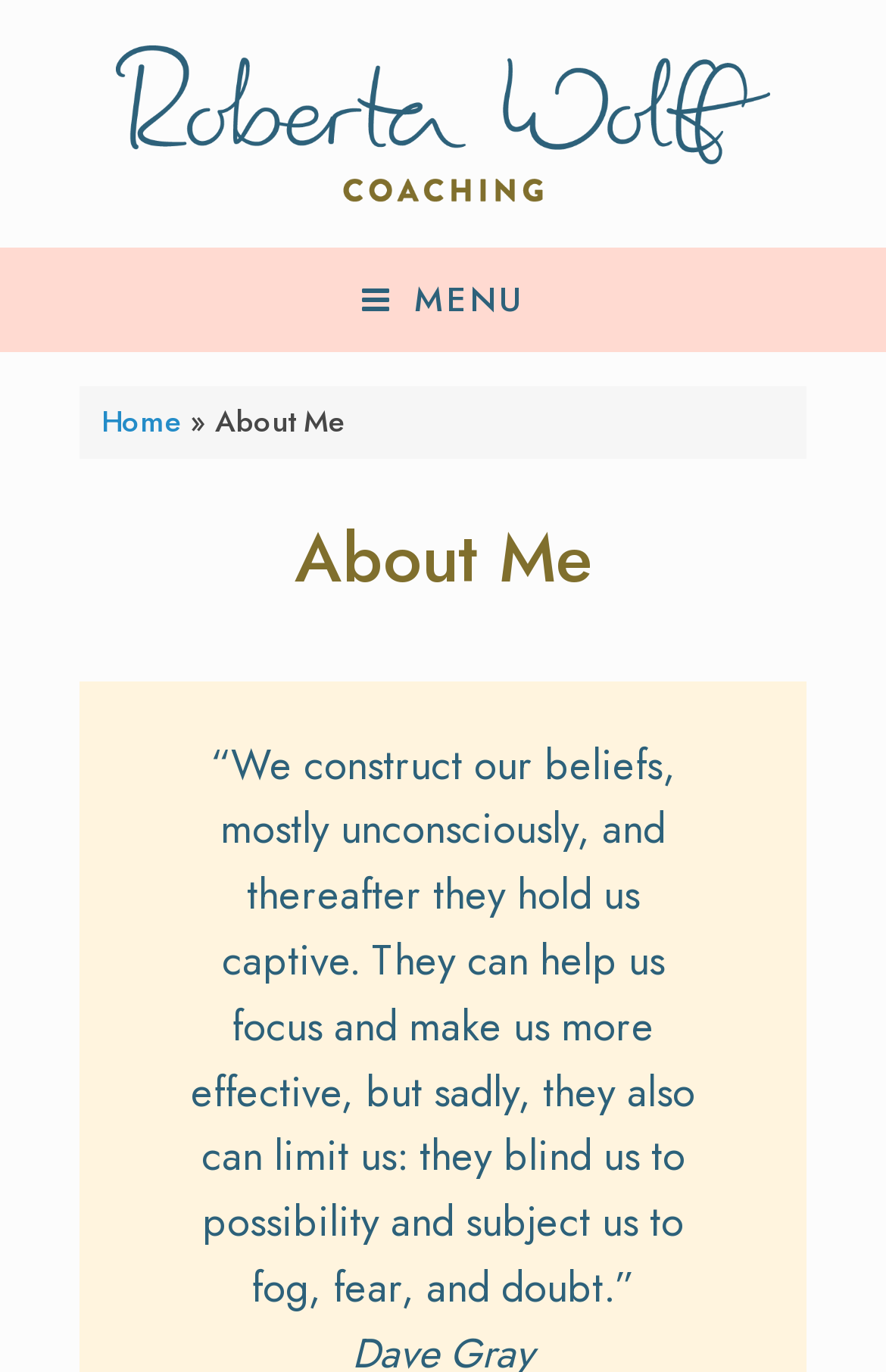Refer to the screenshot and give an in-depth answer to this question: What is the quote about on the webpage?

The quote on the webpage is about how we construct our beliefs, and how they can both help and limit us. It is a long quote that starts with '“We construct our beliefs, mostly unconsciously, and thereafter they hold us captive.' and ends with 'fog, fear, and doubt.”'.